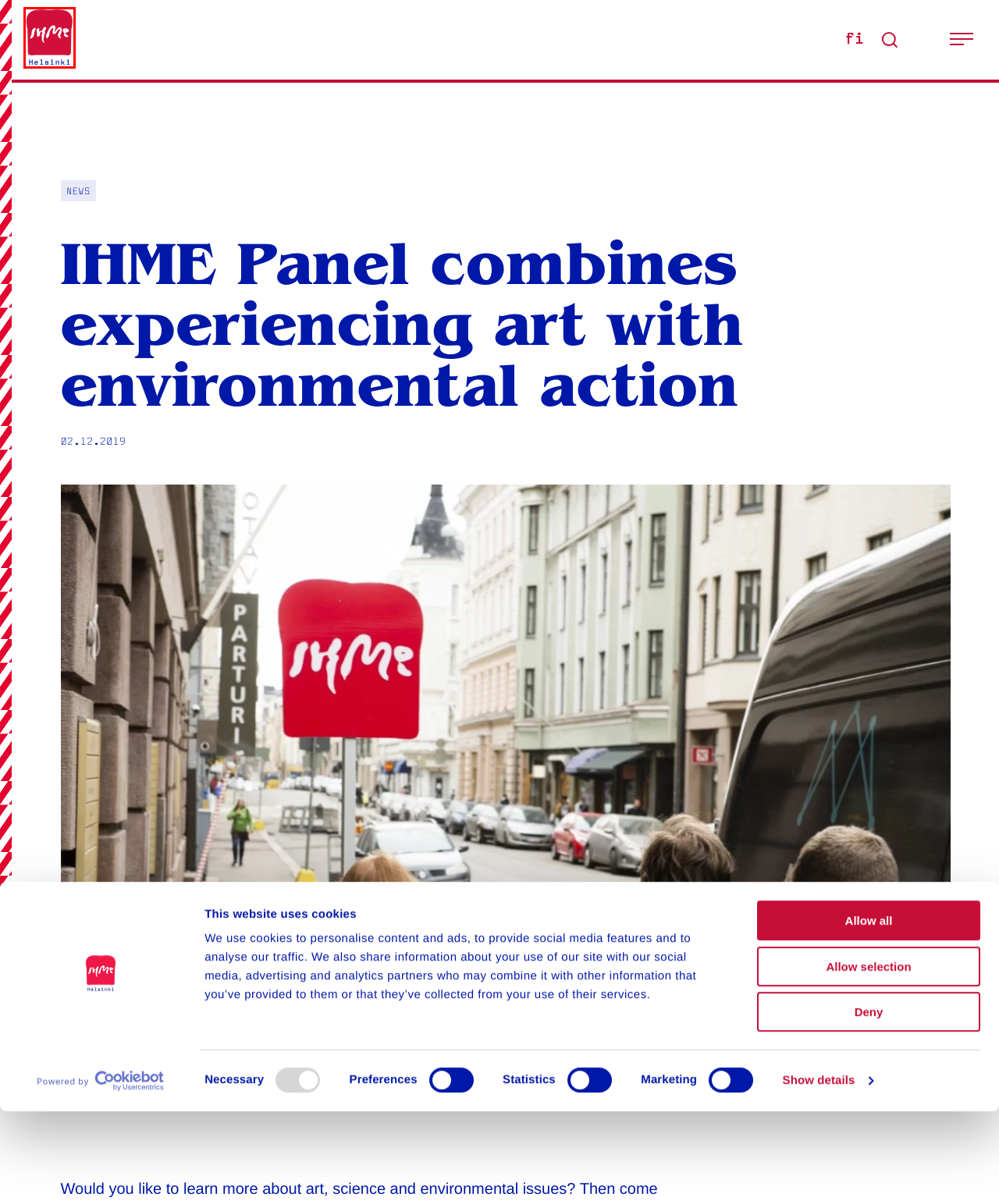Given a screenshot of a webpage featuring a red bounding box, identify the best matching webpage description for the new page after the element within the red box is clicked. Here are the options:
A. IHME-raati yhdistää taiteen kokemisen ja ympäristöteot - IHME Helsinki
B. We combine art, science and climate work - IHME Helsinki
C. Subscribe to our newsletter - IHME Helsinki
D. What is behind “Powered by Cookiebot™” - Cookiebot
E. The Green Art Website Launched on 26 April - IHME Helsinki
F. Data Protection and Privacy Statements - IHME Helsinki
G. Climate foodie, eco-eater, climavore – What to eat in environmental-crisis Finland? - IHME Helsinki
H. Yhdistämme taiteen, tieteen ja ilmastotyön - IHME Helsinki

B